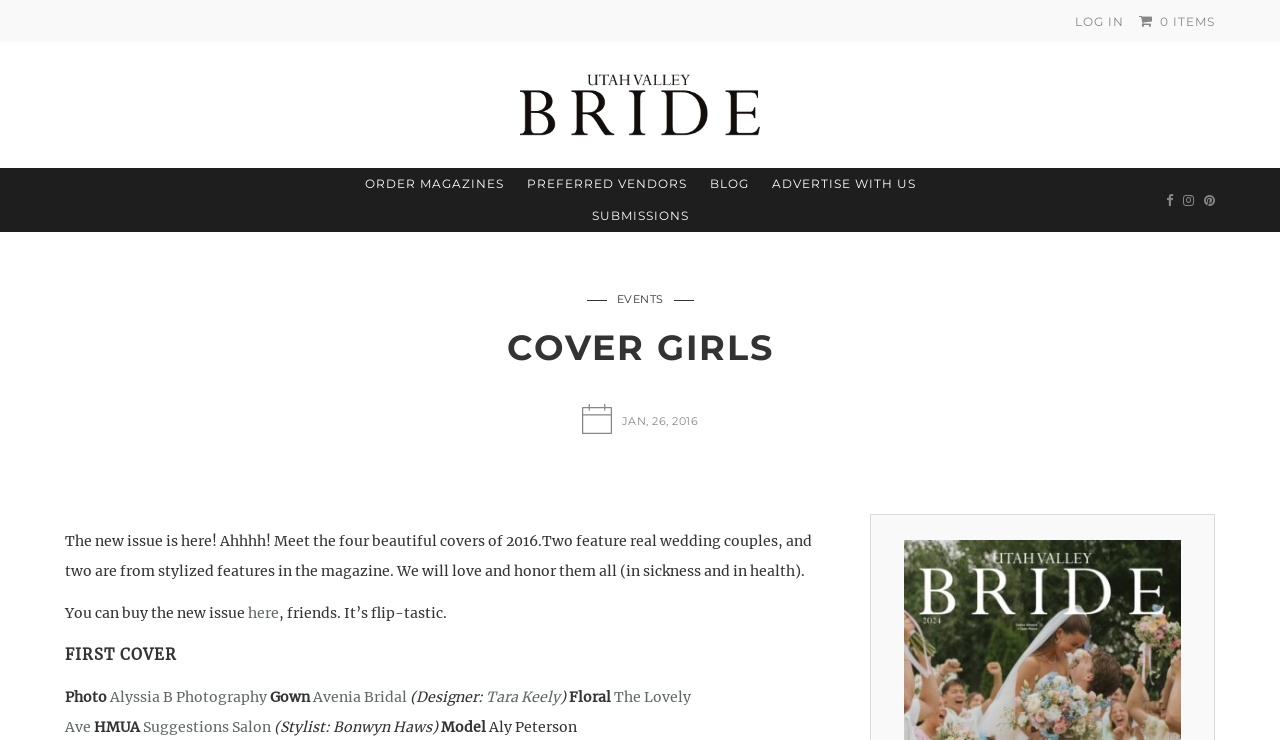Explain in detail what you observe on this webpage.

The webpage is about Utah Valley Bride, a magazine that features wedding-related content. At the top, there are several links, including "LOG IN", "0 ITEMS", and the magazine's title "Utah Valley Bride" with an accompanying image. Below these links, there are more links to various sections of the website, such as "ORDER MAGAZINES", "PREFERRED VENDORS", "BLOG", and "ADVERTISE WITH US".

The main content of the page is divided into two sections. The first section is an announcement about the new issue of the magazine, with a heading "COVER GIRLS" and a date "JAN, 26, 2016" displayed above a brief description of the issue. The description mentions that the issue features four beautiful covers, two of which are real wedding couples, and two are from stylized features in the magazine.

The second section is dedicated to the first cover of the issue, with a heading "FIRST COVER" and a photo credit "Alyssia B Photography". Below the photo credit, there are details about the gown, floral, and hair and makeup artists (HMUA) involved in the cover shoot, with links to their respective websites.

Throughout the page, there are several images, including the magazine's logo, the cover photo, and possibly other images related to the wedding content. The overall layout is organized, with clear headings and concise text, making it easy to navigate and read.